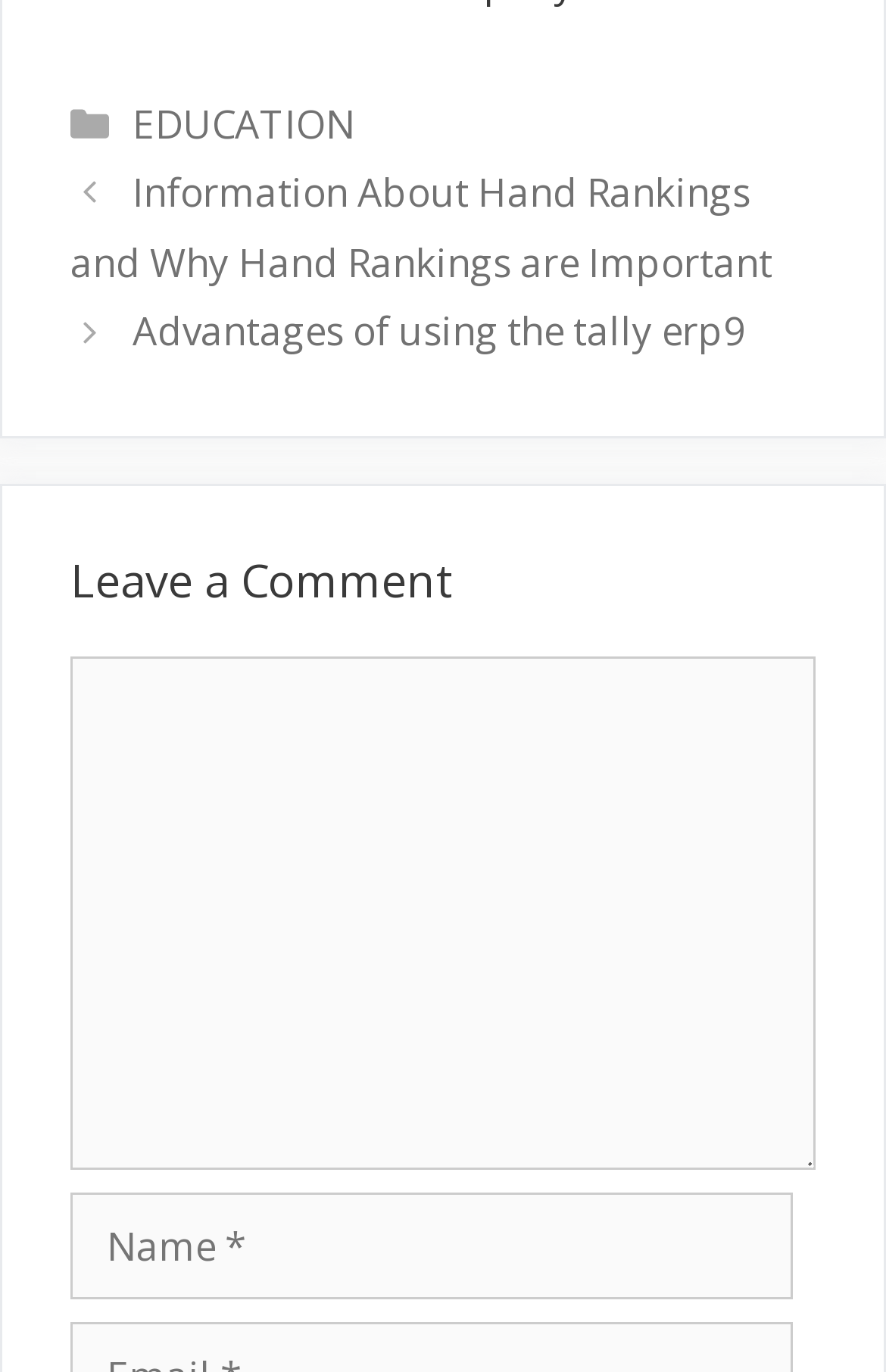What is the category of the first post?
Please answer the question as detailed as possible based on the image.

The first post is categorized under 'EDUCATION' as indicated by the link 'EDUCATION' in the footer section.